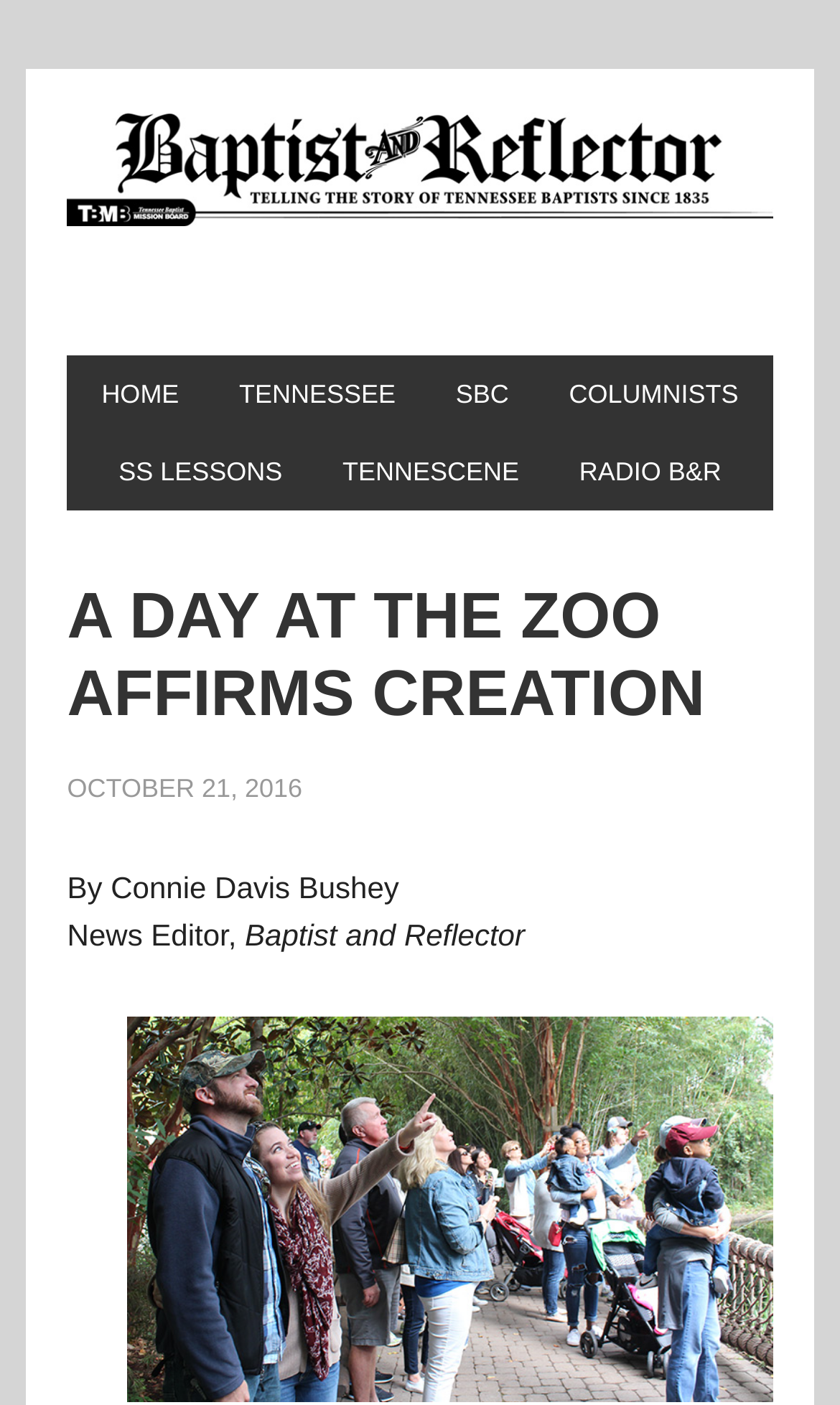Using the description: "title="Baptist & Reflector"", identify the bounding box of the corresponding UI element in the screenshot.

[0.08, 0.08, 0.92, 0.228]